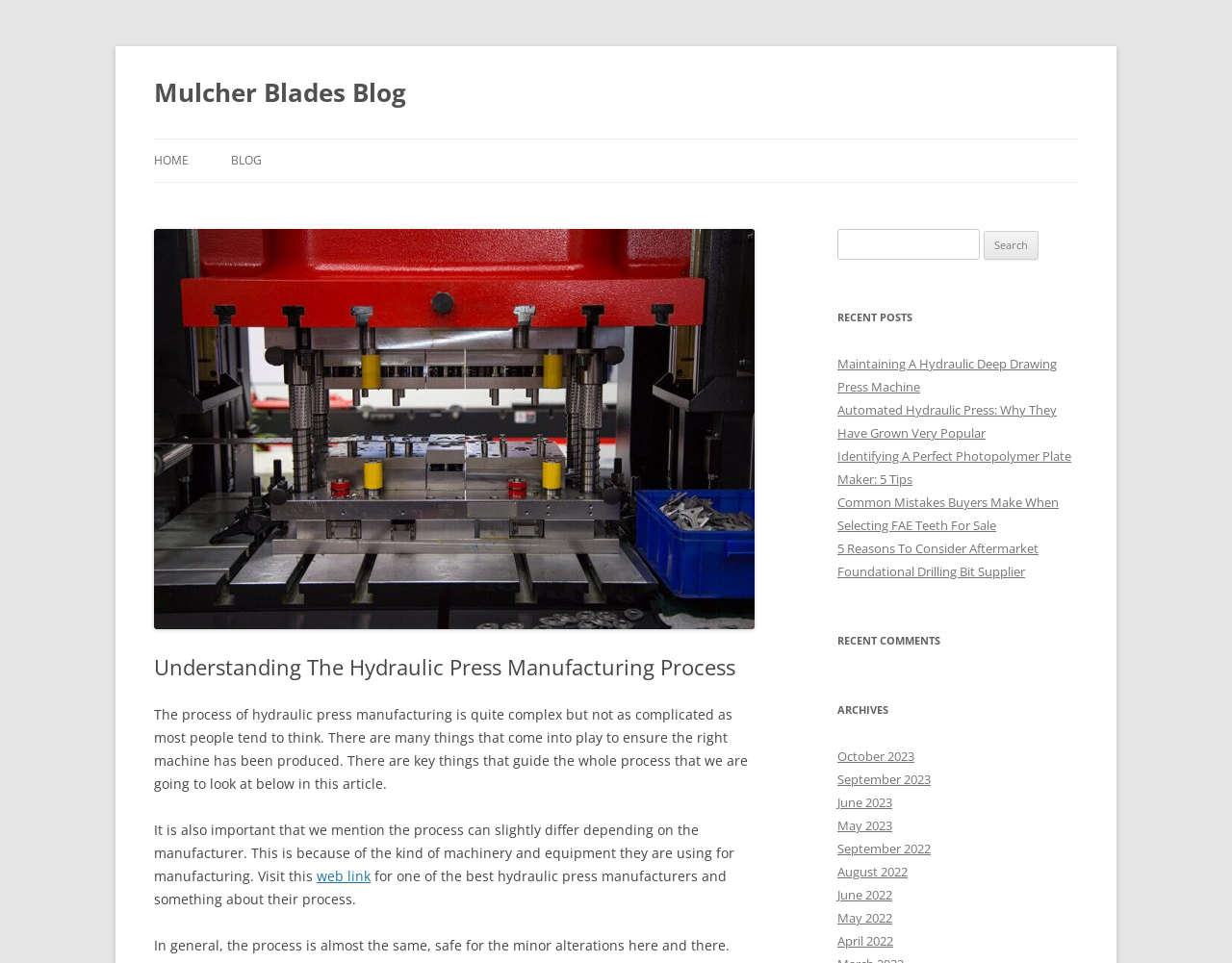Please identify the coordinates of the bounding box for the clickable region that will accomplish this instruction: "Visit the 'web link'".

[0.257, 0.9, 0.301, 0.919]